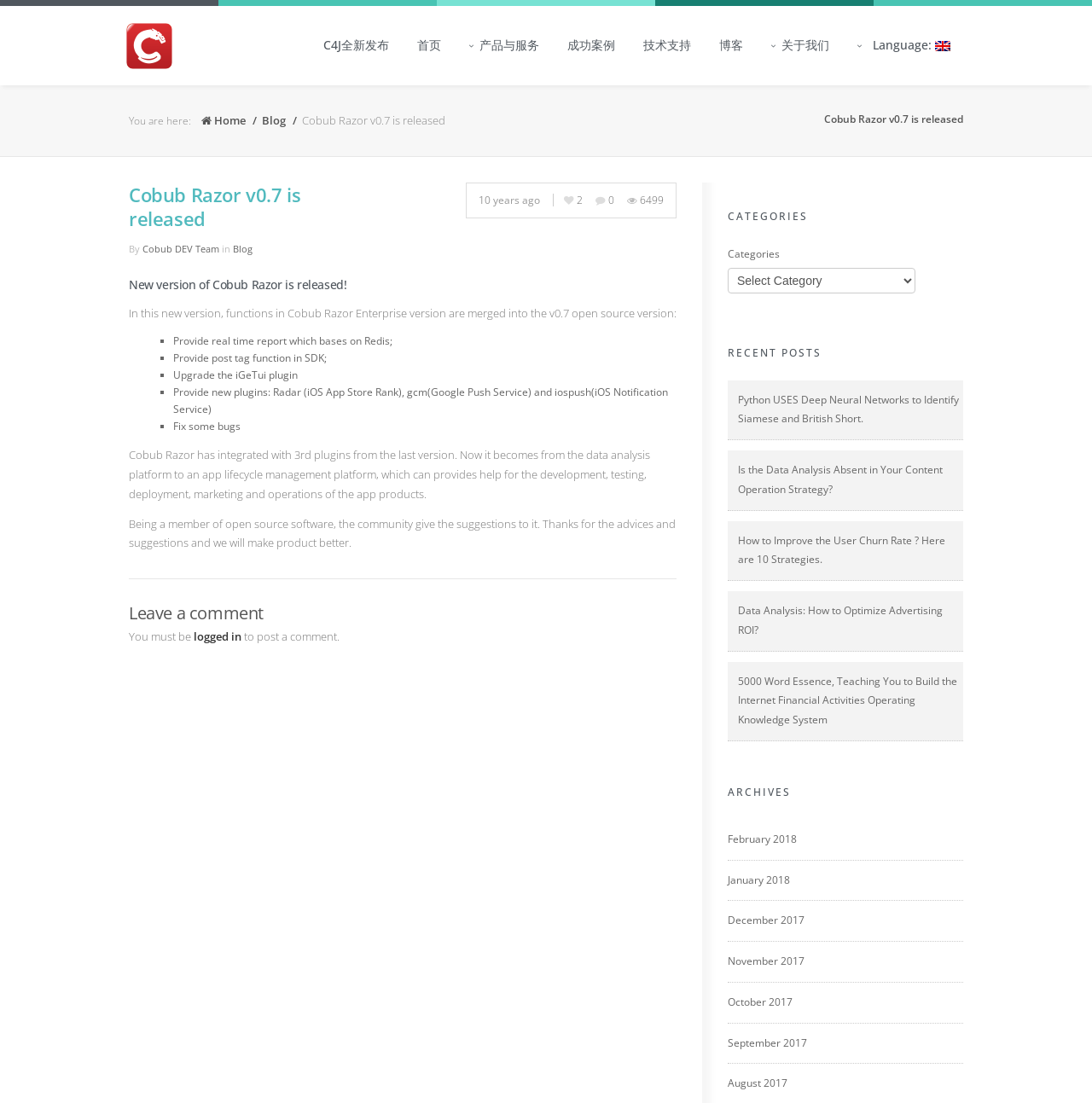Provide a thorough description of the webpage you see.

This webpage is about the release of Cobub Razor version 0.7. At the top, there are several links to different sections of the website, including "首页" (home), "成功案例" (success stories), "技术支持" (technical support), and "博客" (blog). Below these links, there is a breadcrumb trail indicating the current page's location.

The main content of the page is divided into several sections. The first section announces the release of Cobub Razor version 0.7, with a heading and a brief description. Below this, there is a list of new features in this version, including real-time reporting, post tag function, and new plugins.

The next section describes the evolution of Cobub Razor from a data analysis platform to an app lifecycle management platform. It also expresses gratitude to the open-source community for their suggestions and advice.

Following this, there is a section for leaving a comment, which requires users to be logged in. Below this, there are three columns of content. The left column lists categories, with a combobox to select a category. The middle column lists recent posts, with links to several articles. The right column lists archives, with links to posts from different months.

Throughout the page, there are several icons and images, including a flag icon for the language selection and a few social media icons. The overall layout is organized, with clear headings and concise text.